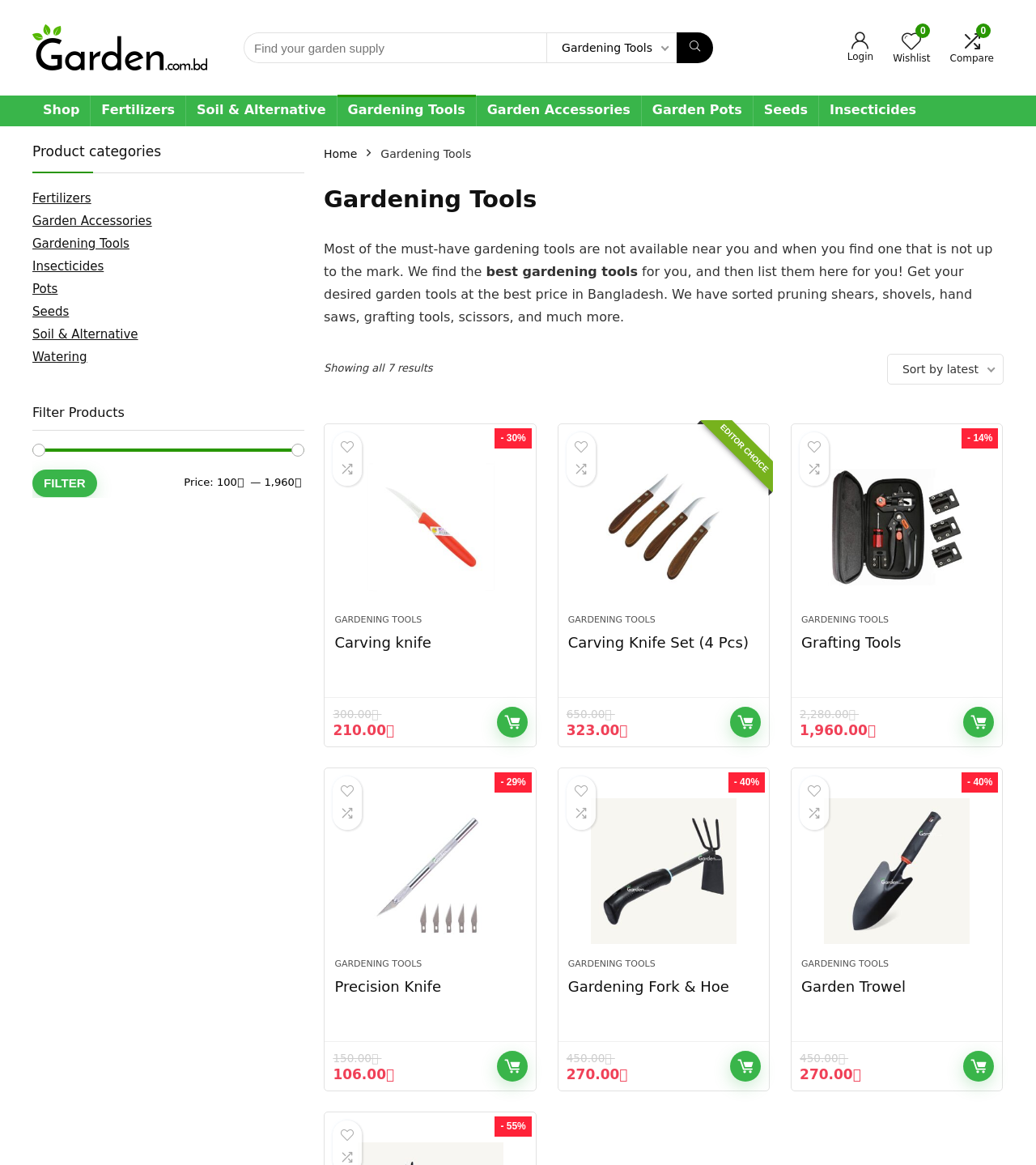Provide the bounding box coordinates, formatted as (top-left x, top-left y, bottom-right x, bottom-right y), with all values being floating point numbers between 0 and 1. Identify the bounding box of the UI element that matches the description: title="Carving Knife Set (4 Pcs)"

[0.548, 0.39, 0.733, 0.515]